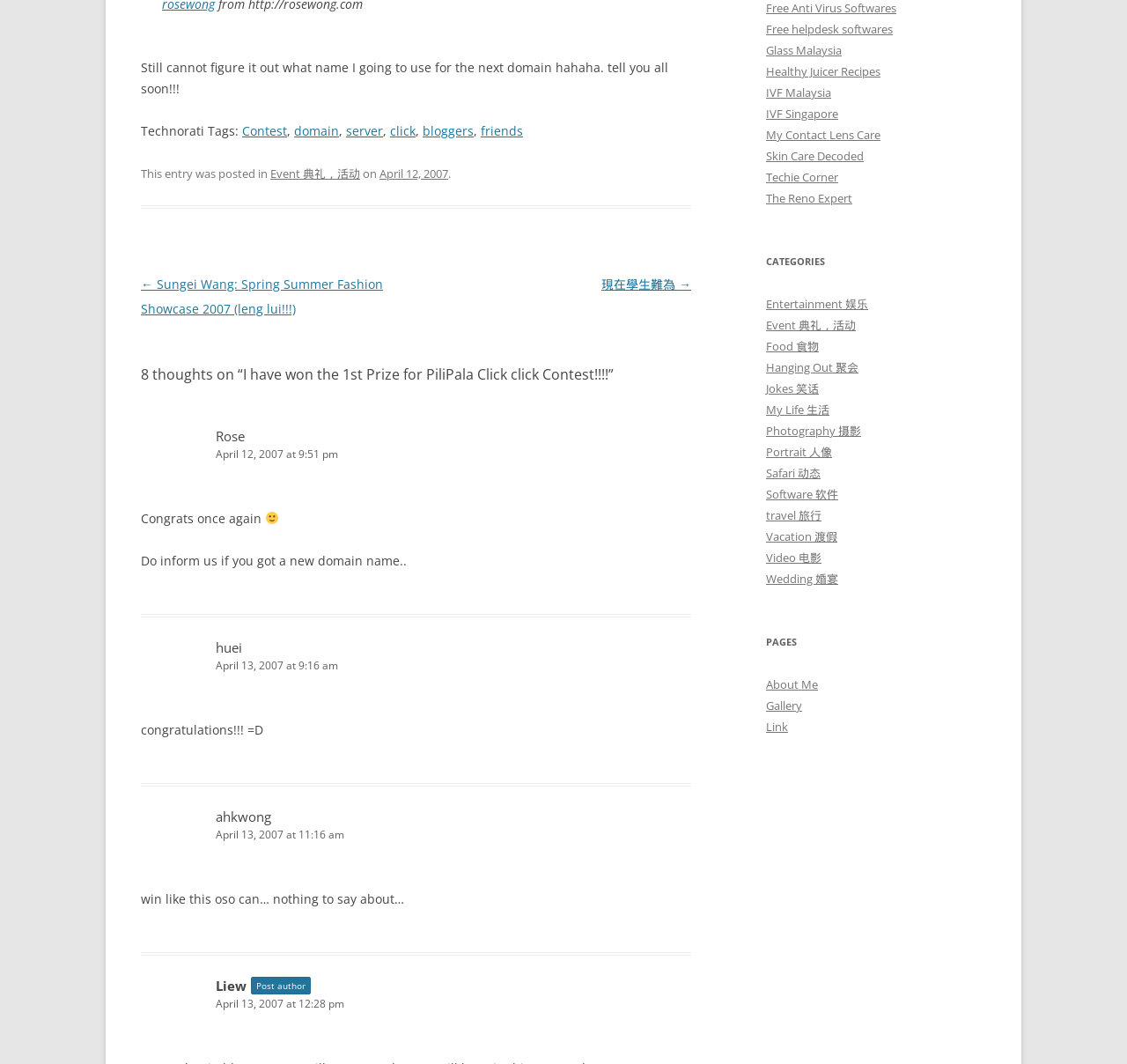Show the bounding box coordinates for the element that needs to be clicked to execute the following instruction: "Click on the 'Contest' link". Provide the coordinates in the form of four float numbers between 0 and 1, i.e., [left, top, right, bottom].

[0.215, 0.115, 0.255, 0.131]